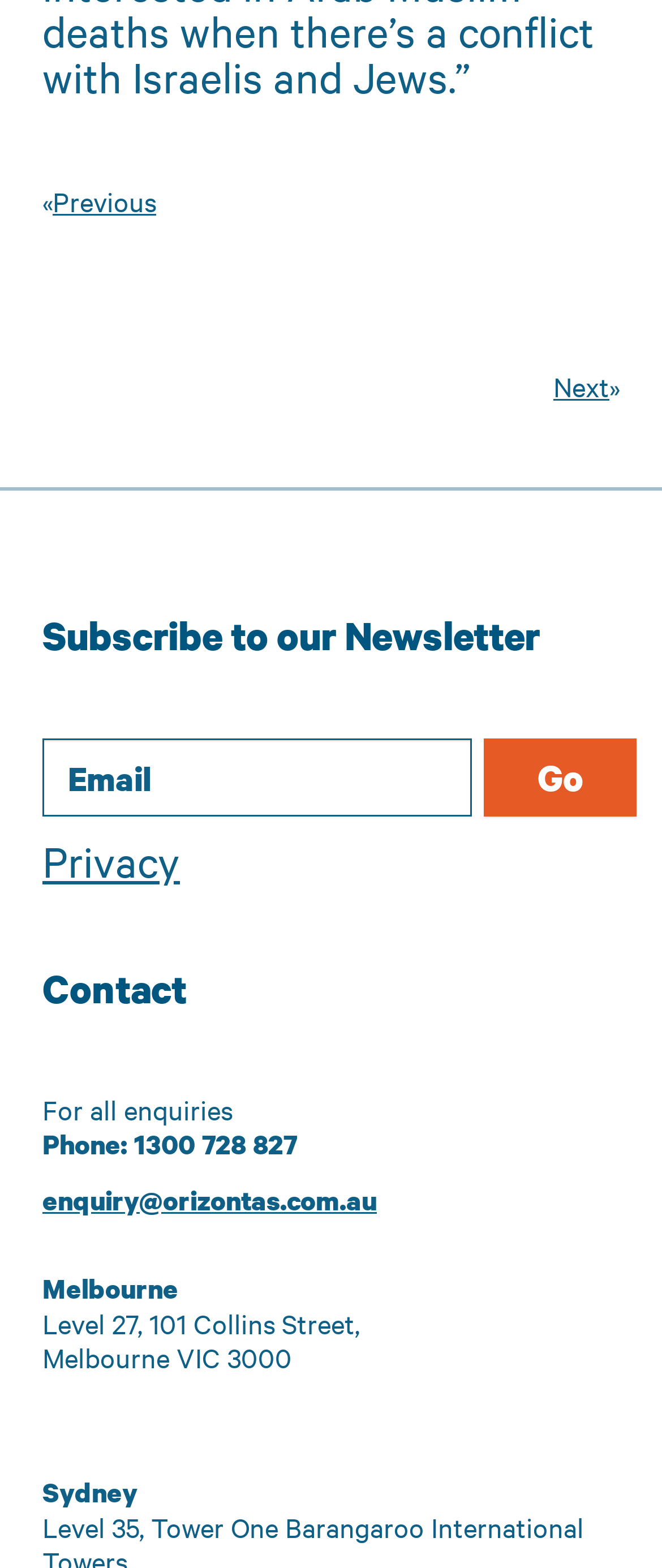Please provide a detailed answer to the question below based on the screenshot: 
How many offices are mentioned on the webpage?

The webpage mentions two offices, one in Melbourne and one in Sydney, as indicated by the headings 'Melbourne' and 'Sydney' in the 'Contact' section.